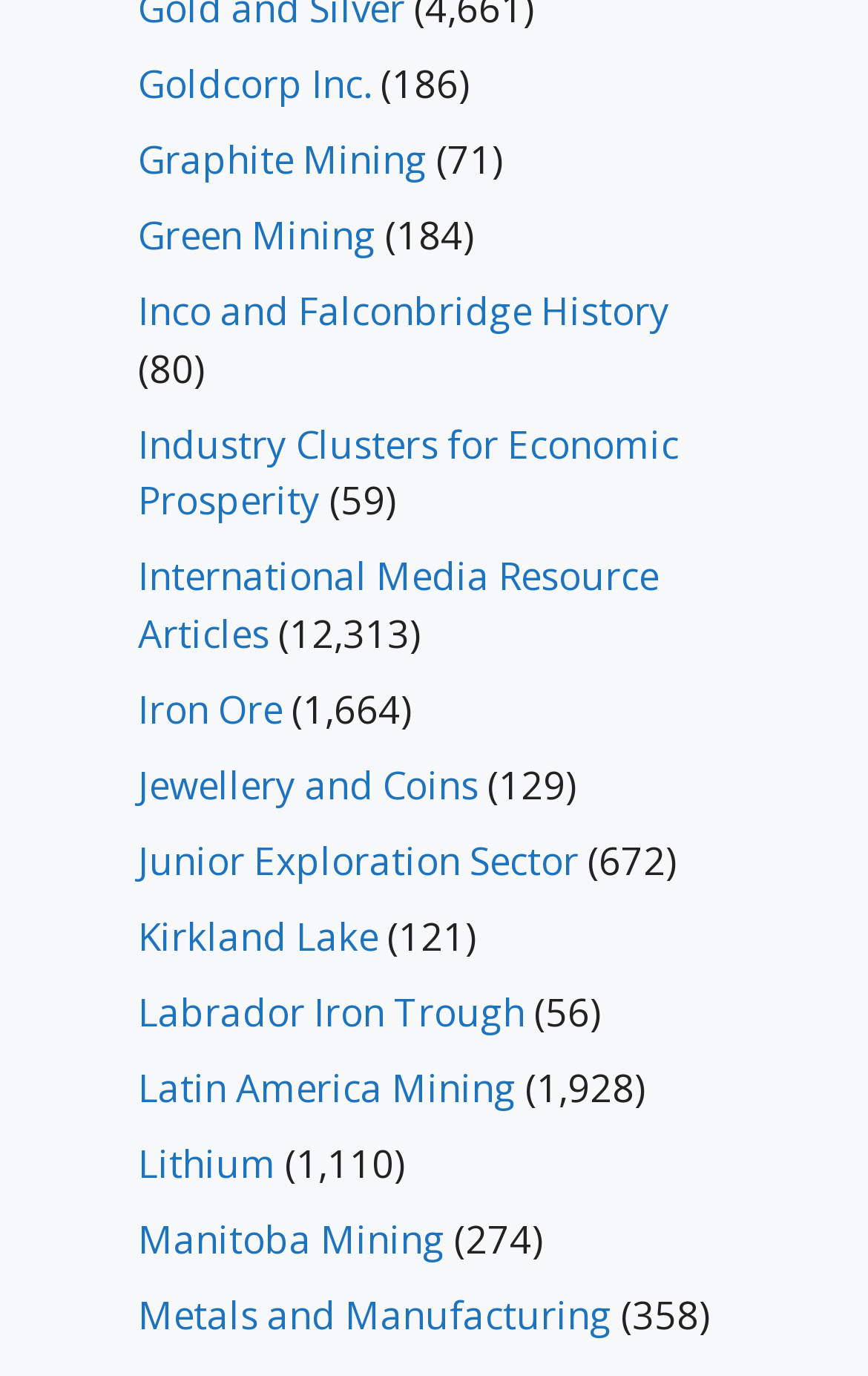Please specify the bounding box coordinates of the region to click in order to perform the following instruction: "read about Iron Ore".

[0.159, 0.497, 0.326, 0.534]